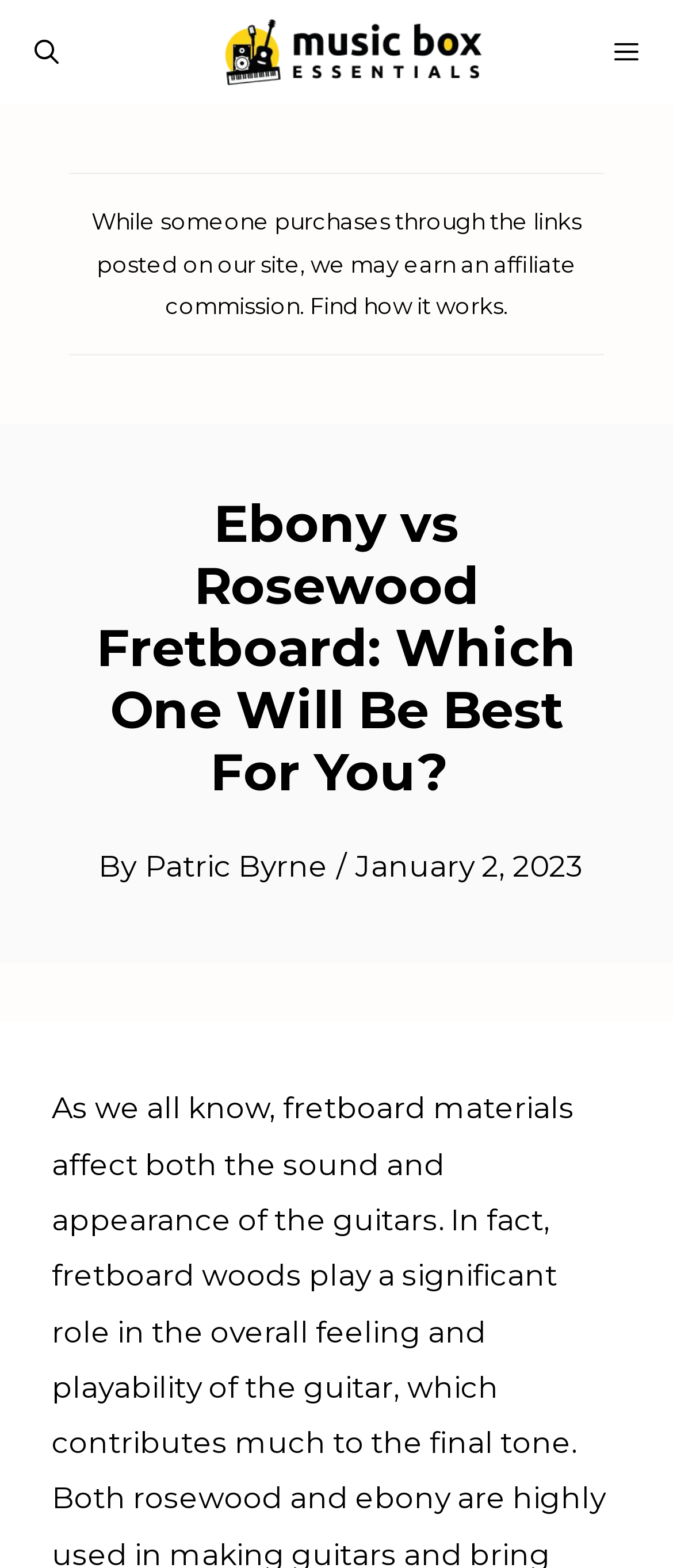What is the topic of the article?
Could you answer the question in a detailed manner, providing as much information as possible?

I determined the topic of the article by reading the main heading 'Ebony vs Rosewood Fretboard: Which One Will Be Best For You?' which suggests that the article is comparing and discussing the differences between ebony and rosewood fretboards.